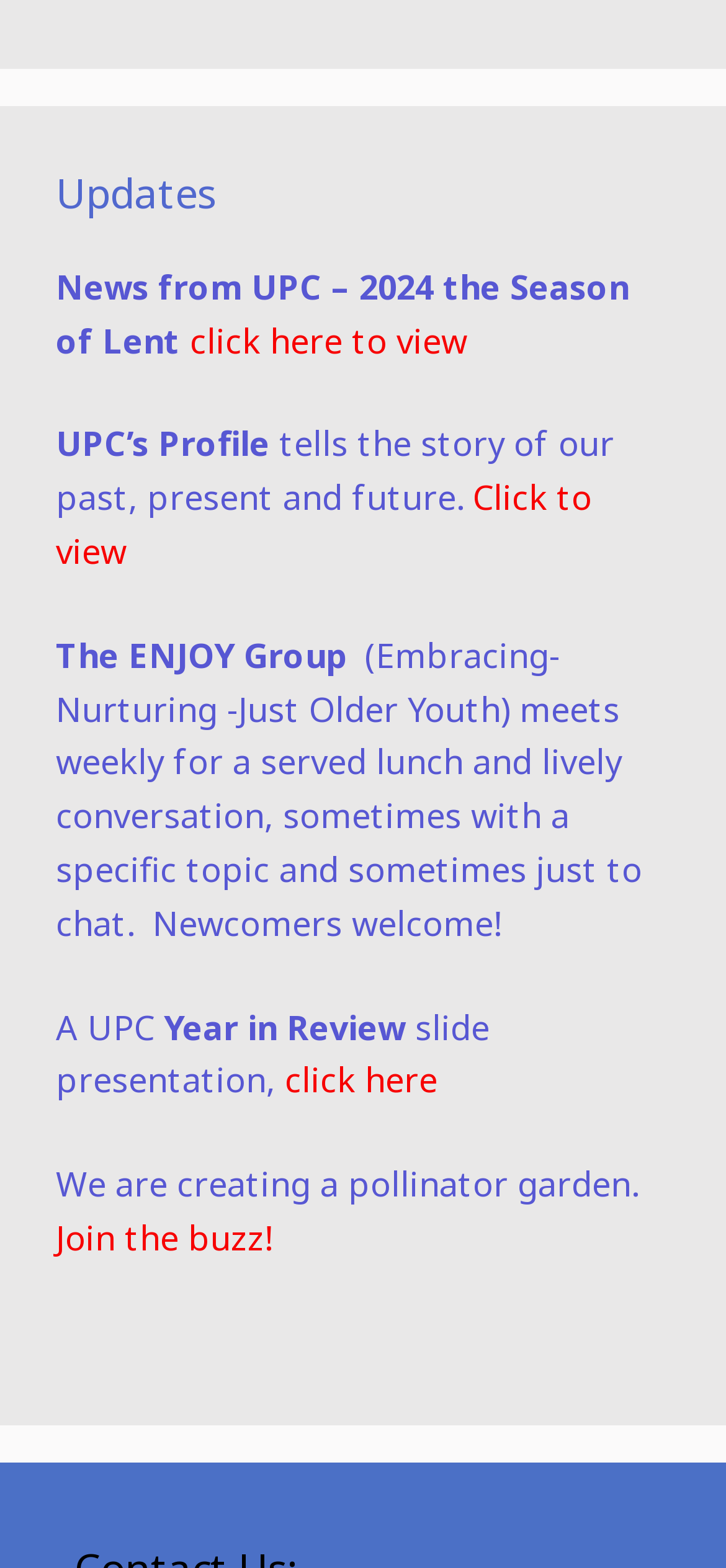Extract the bounding box coordinates for the UI element described as: "click here to view".

[0.262, 0.202, 0.644, 0.231]